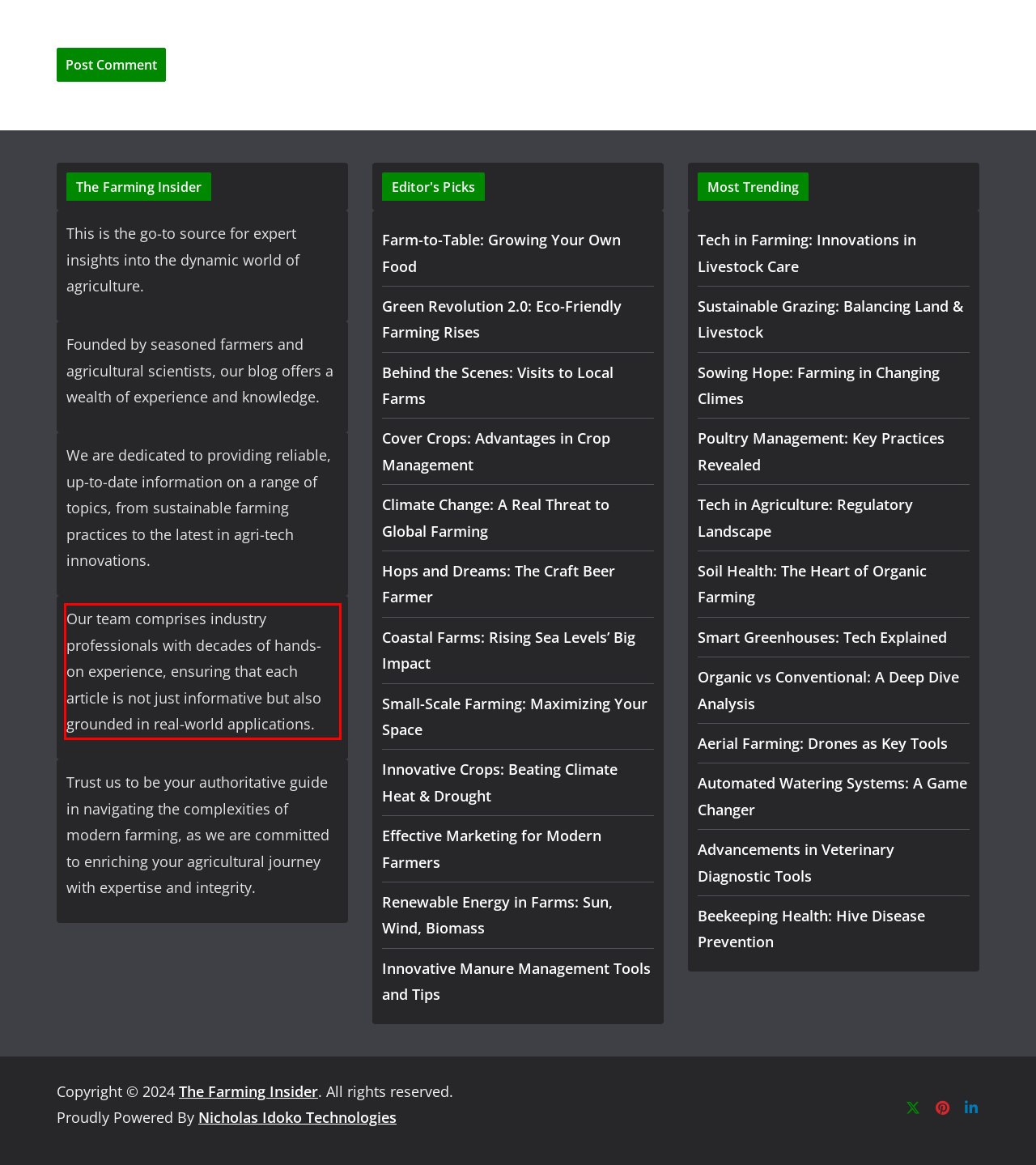Within the provided webpage screenshot, find the red rectangle bounding box and perform OCR to obtain the text content.

Our team comprises industry professionals with decades of hands-on experience, ensuring that each article is not just informative but also grounded in real-world applications.